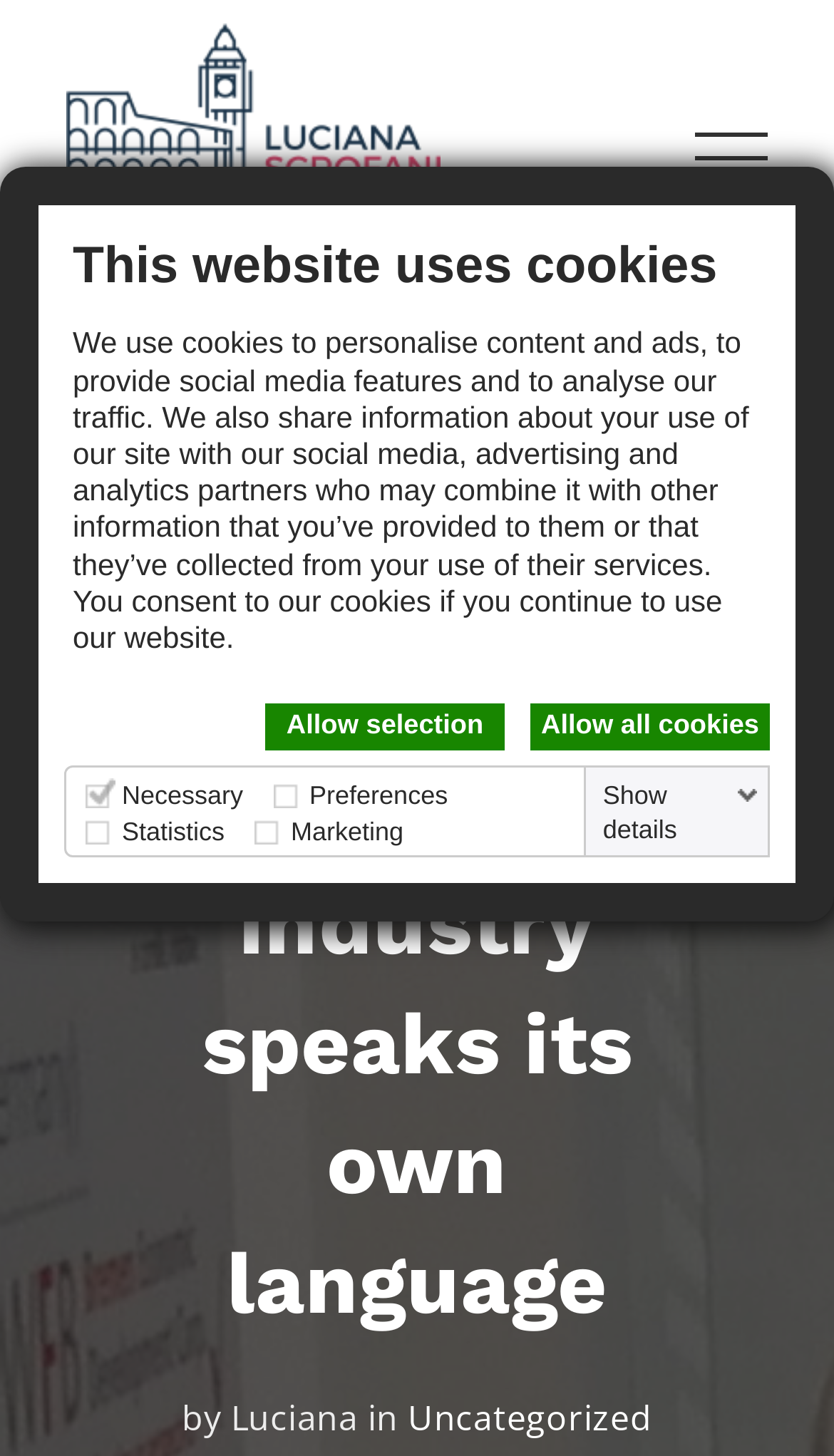Locate the bounding box coordinates of the element that should be clicked to execute the following instruction: "Click the link to view Luciana Scrofani Green's profile".

[0.079, 0.083, 0.528, 0.108]